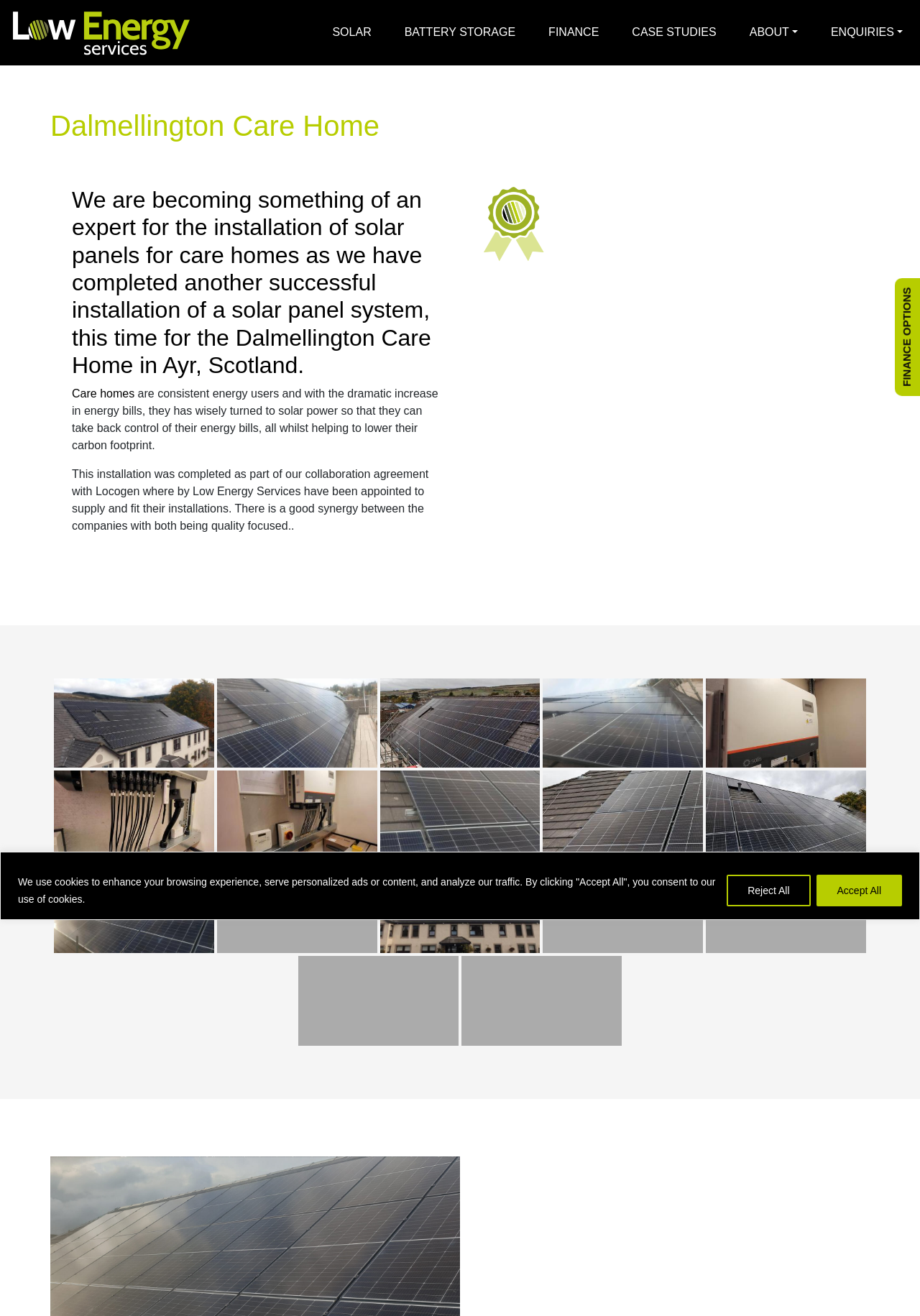Locate the bounding box coordinates of the segment that needs to be clicked to meet this instruction: "Learn more about the Dalmellington Care Home".

[0.055, 0.082, 0.945, 0.109]